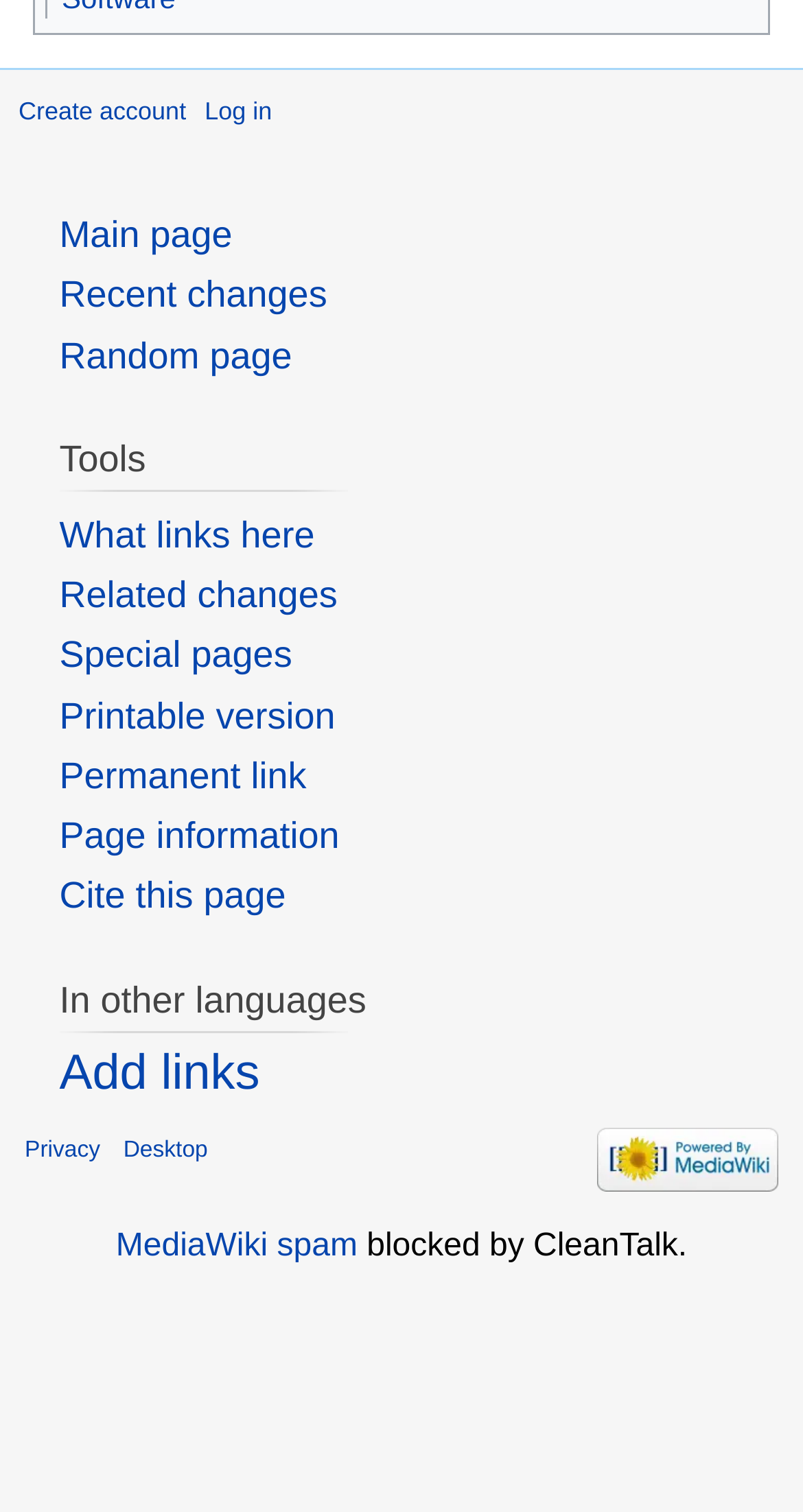Pinpoint the bounding box coordinates for the area that should be clicked to perform the following instruction: "Log in".

[0.255, 0.064, 0.339, 0.083]